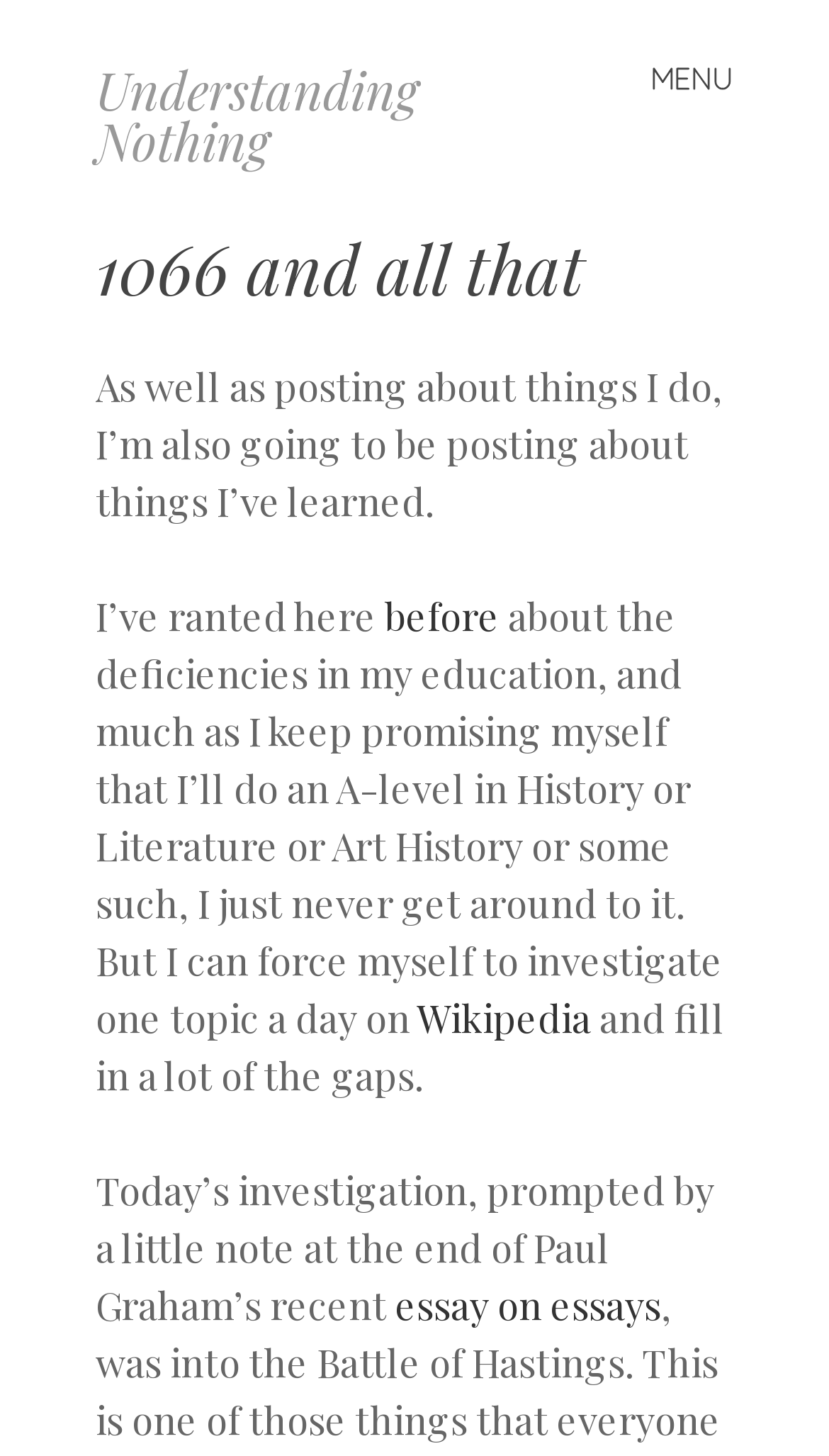What is the author's intention?
Utilize the information in the image to give a detailed answer to the question.

Based on the text, the author mentions that they will be posting about things they've learned, and they want to investigate one topic a day on Wikipedia to fill in the gaps in their education, indicating that their intention is to learn and share their knowledge.